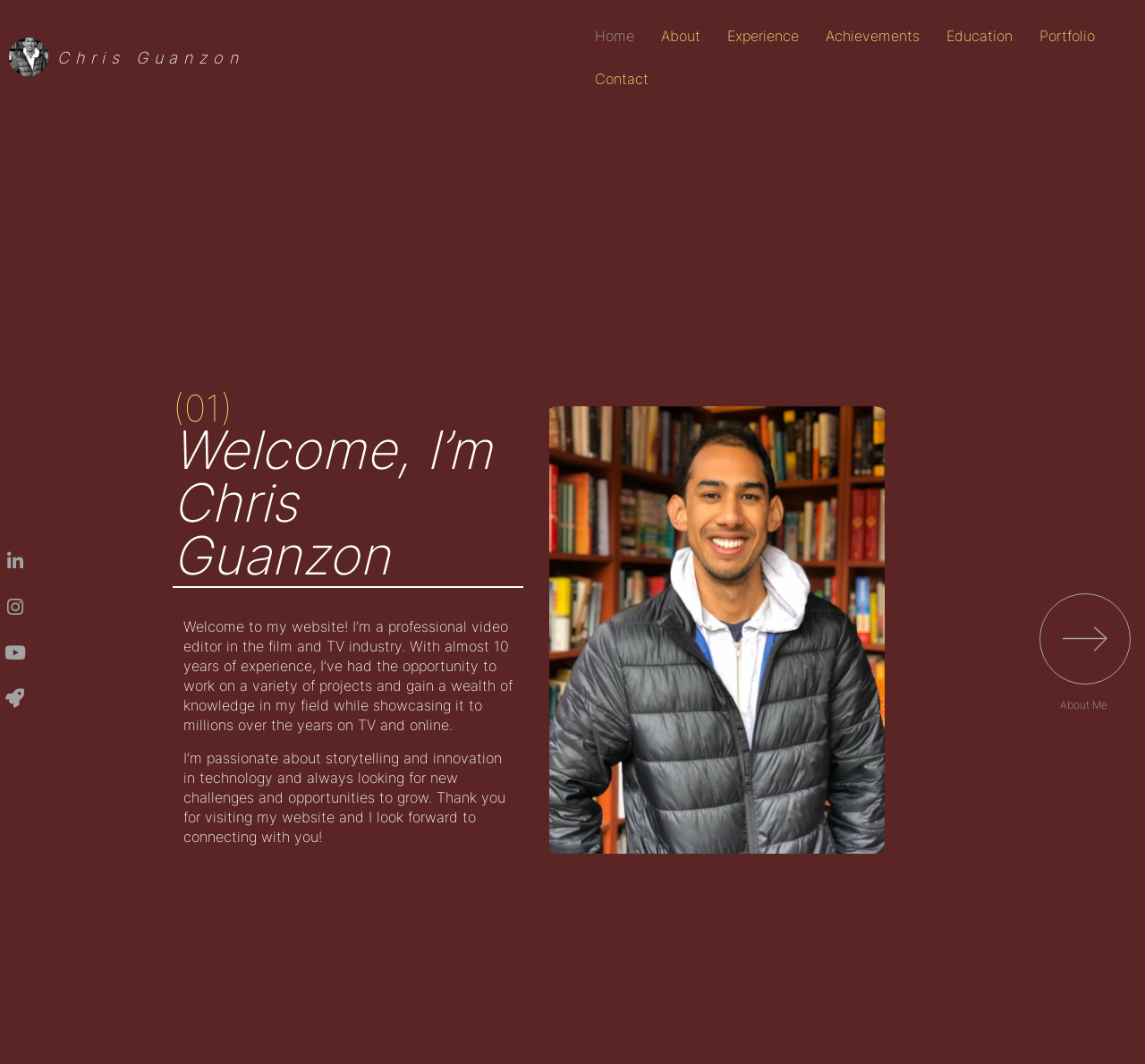How many years of experience does Chris Guanzon have?
Give a one-word or short-phrase answer derived from the screenshot.

Almost 10 years